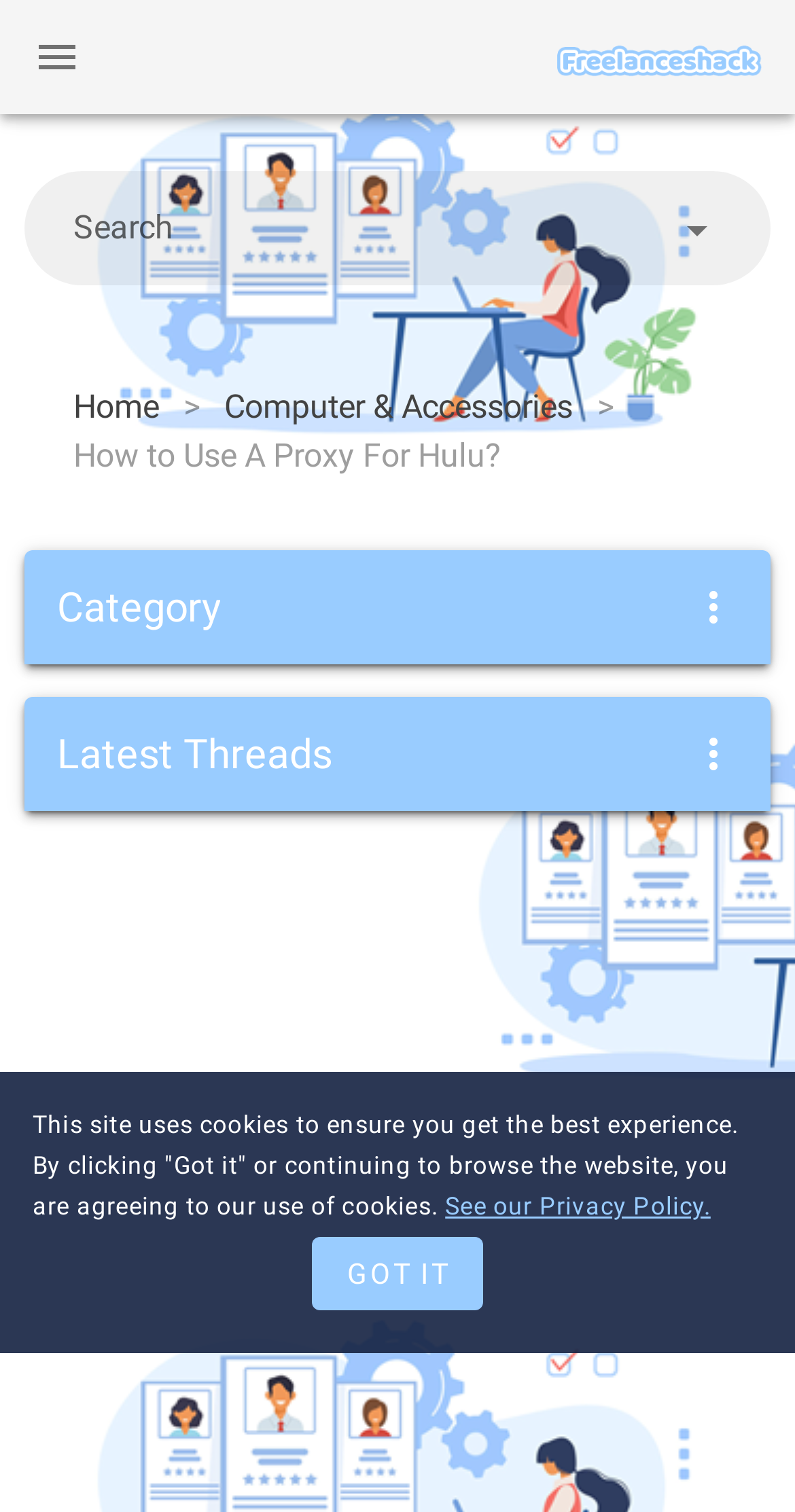Use a single word or phrase to answer the question: 
What is the category of the current webpage?

Computer & Accessories